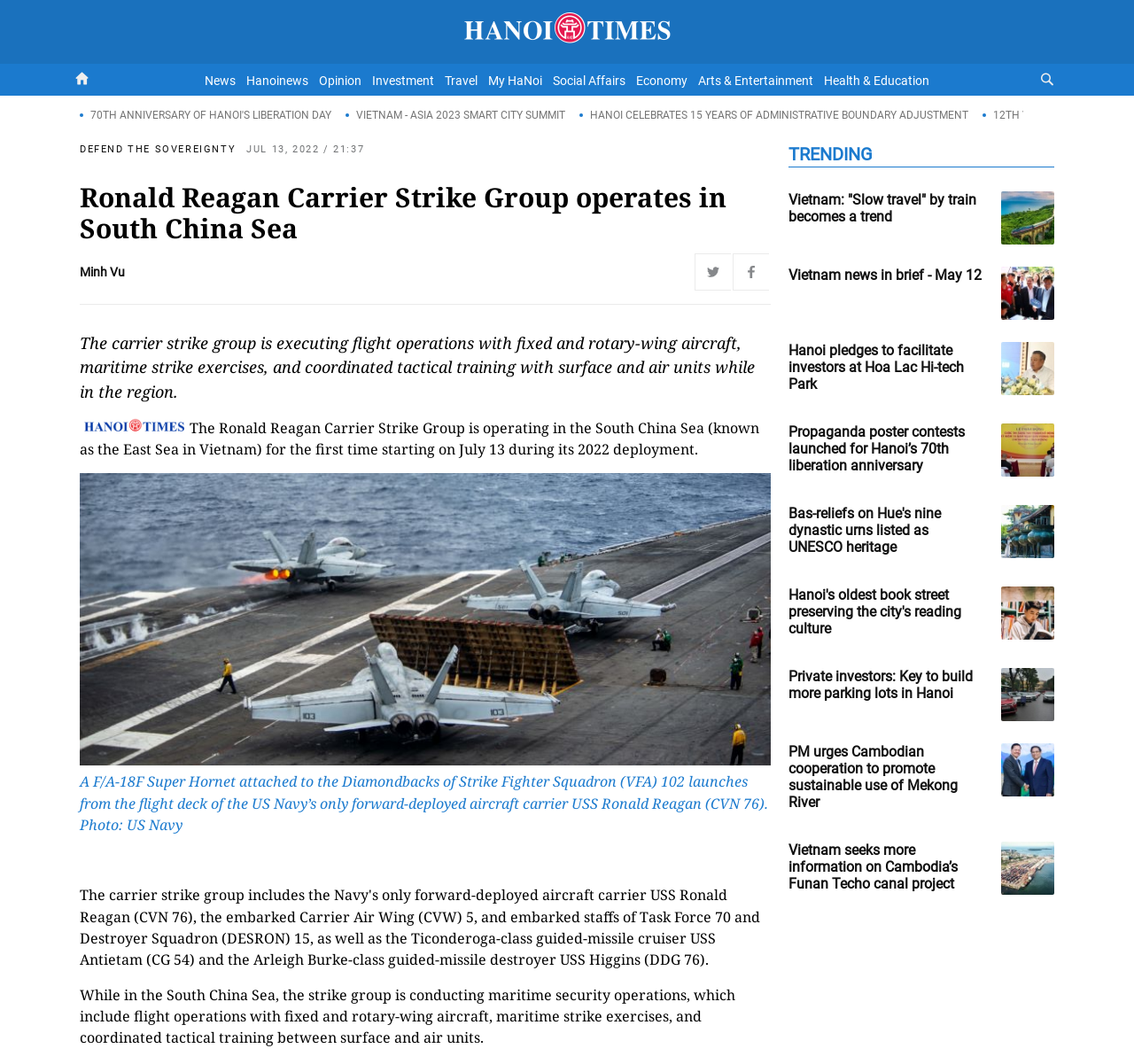Write a detailed summary of the webpage, including text, images, and layout.

The webpage is about the Ronald Reagan Carrier Strike Group operating in the South China Sea. At the top, there is a heading "Hanoi Times" with a link to it. Below that, there are several links to different news categories, such as "News", "Opinion", "Investment", and more. 

To the right of these links, there is a search box with the text "Search HaNoiTimes". Below the search box, there are three links to news articles with titles "70TH ANNIVERSARY OF HANOI'S LIBERATION DAY", "VIETNAM - ASIA 2023 SMART CITY SUMMIT", and "HANOI CELEBRATES 15 YEARS OF ADMINISTRATIVE BOUNDARY ADJUSTMENT".

The main article is about the Ronald Reagan Carrier Strike Group, with a heading "Ronald Reagan Carrier Strike Group operates in South China Sea". The article describes the group's activities, including flight operations, maritime strike exercises, and coordinated tactical training with surface and air units. There are two images, one of which is a photo of a F/A-18F Super Hornet attached to the Diamondbacks of Strike Fighter Squadron (VFA) 102 launching from the flight deck of the US Navy’s only forward-deployed aircraft carrier USS Ronald Reagan (CVN 76).

To the right of the main article, there is a section with trending news, including links to articles with titles such as "Vietnam: 'Slow travel' by train becomes a trend", "Vietnam news in brief - May 12", and more. Each article has a heading and an image. 

At the bottom of the page, there are social media links to Twitter and Facebook, with icons representing each platform.